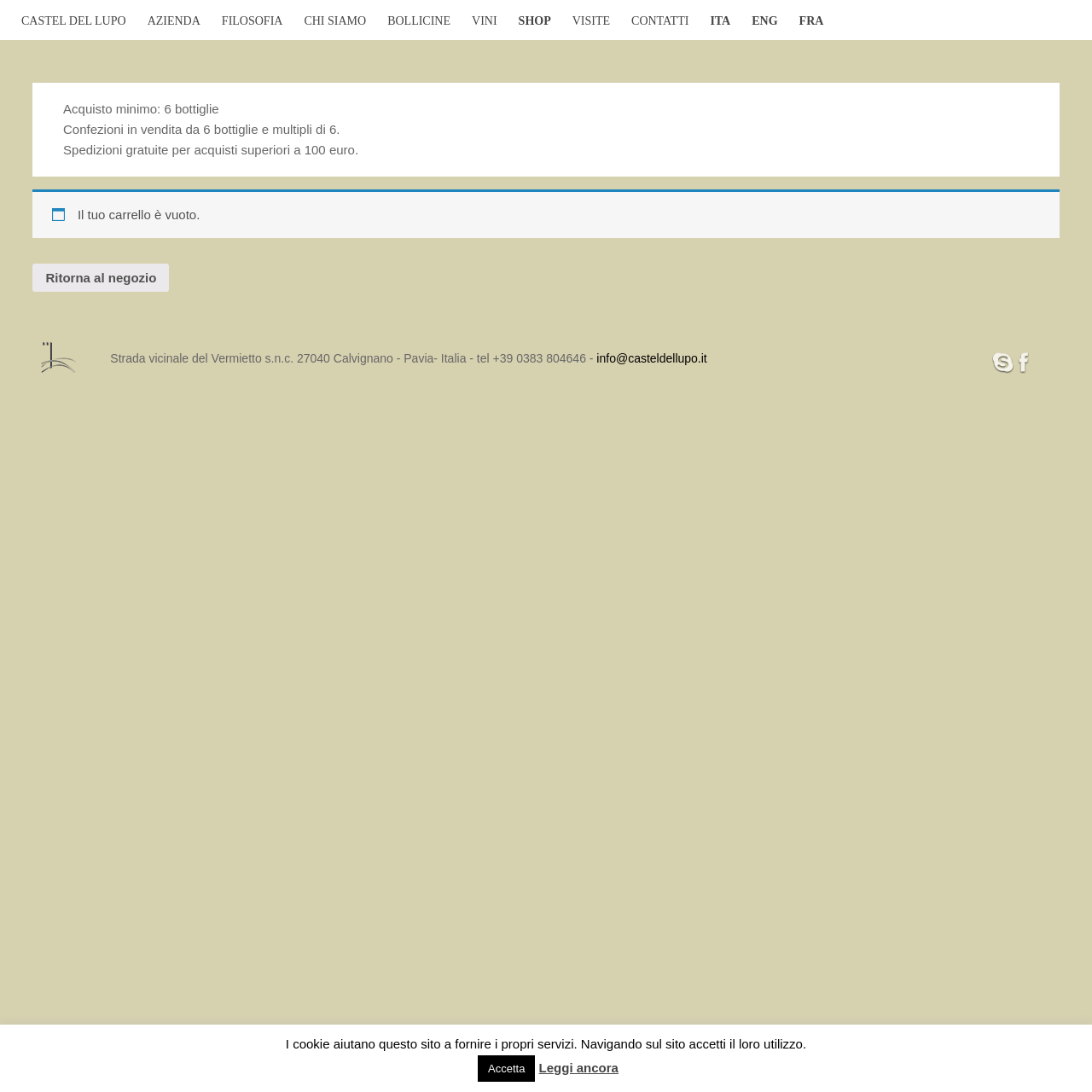Ascertain the bounding box coordinates for the UI element detailed here: "Shop". The coordinates should be provided as [left, top, right, bottom] with each value being a float between 0 and 1.

[0.475, 0.001, 0.504, 0.037]